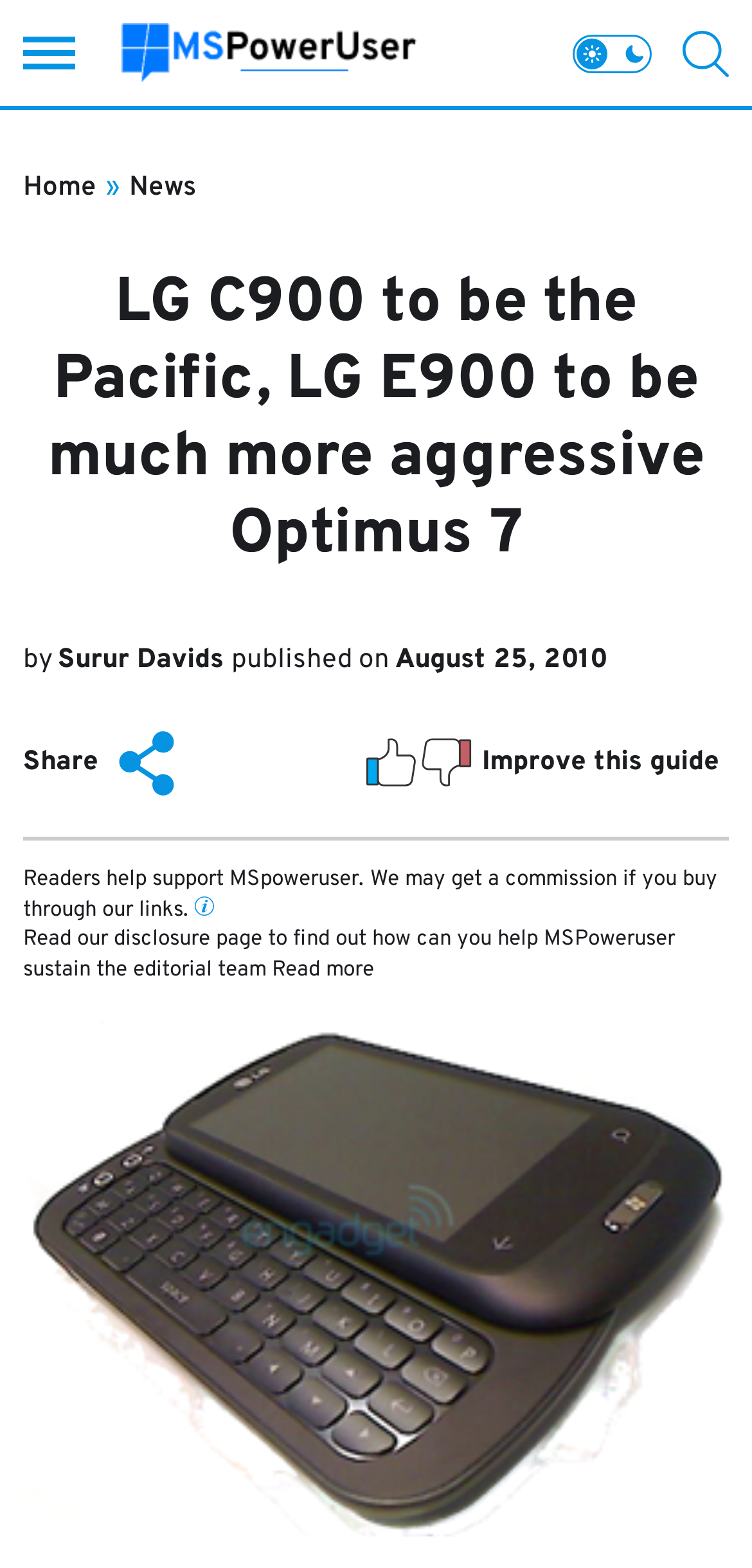Provide your answer in one word or a succinct phrase for the question: 
What is the date this article was published?

August 25, 2010